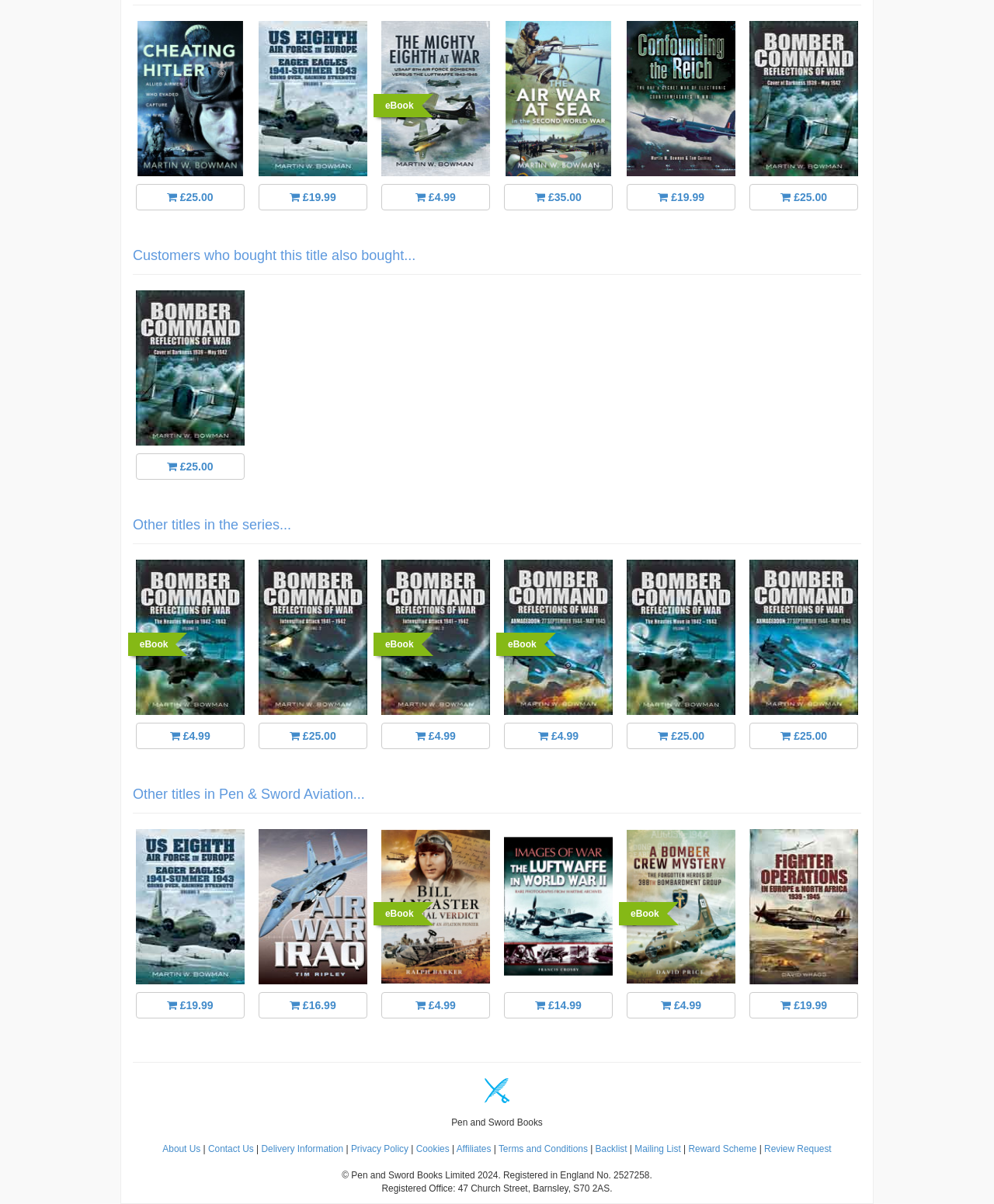What is the price of the book with the title 'Other titles in the series...'
Based on the image, respond with a single word or phrase.

£25.00